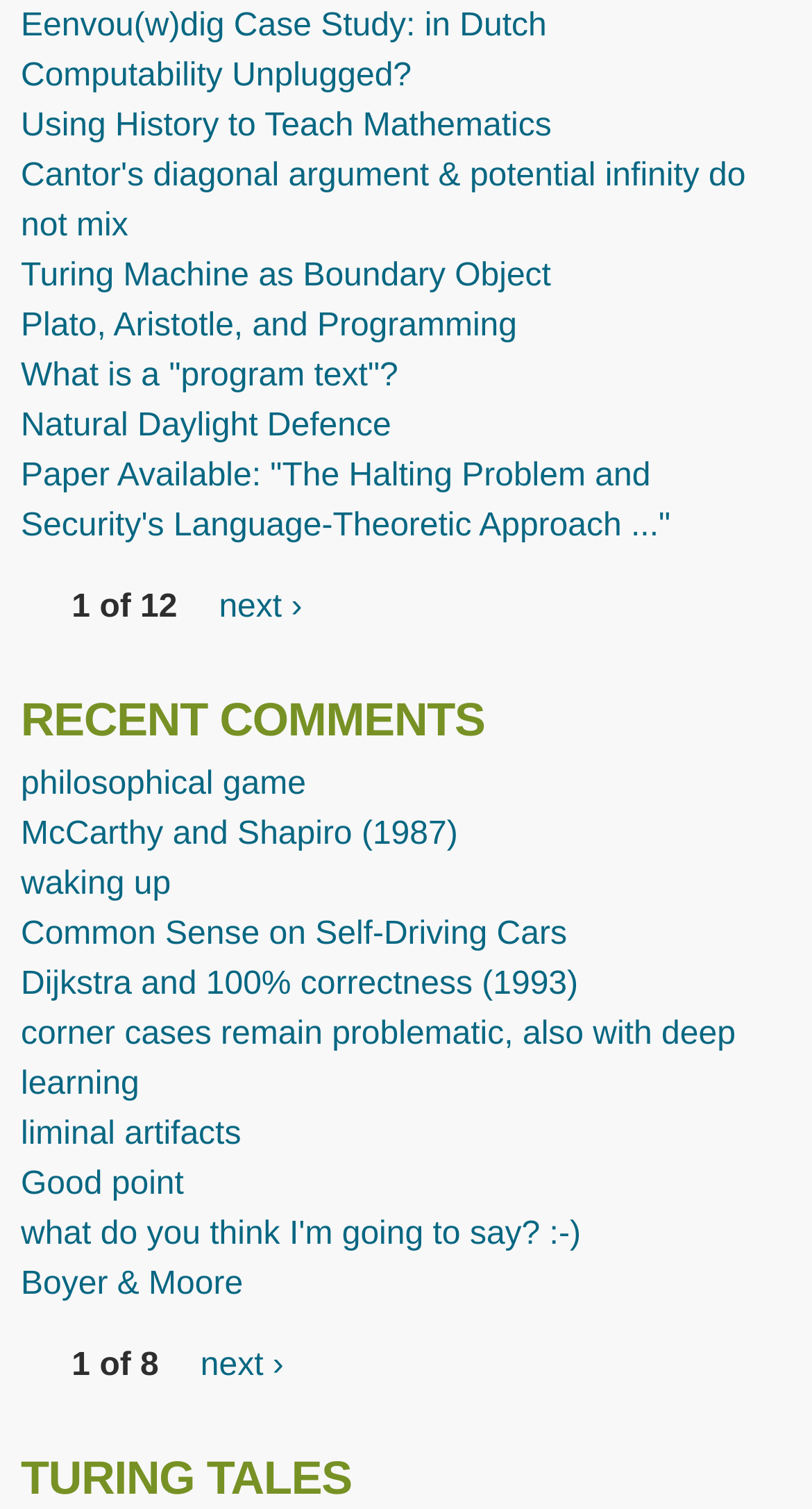How many links are there in the 'RECENT COMMENTS' section?
Based on the screenshot, respond with a single word or phrase.

12